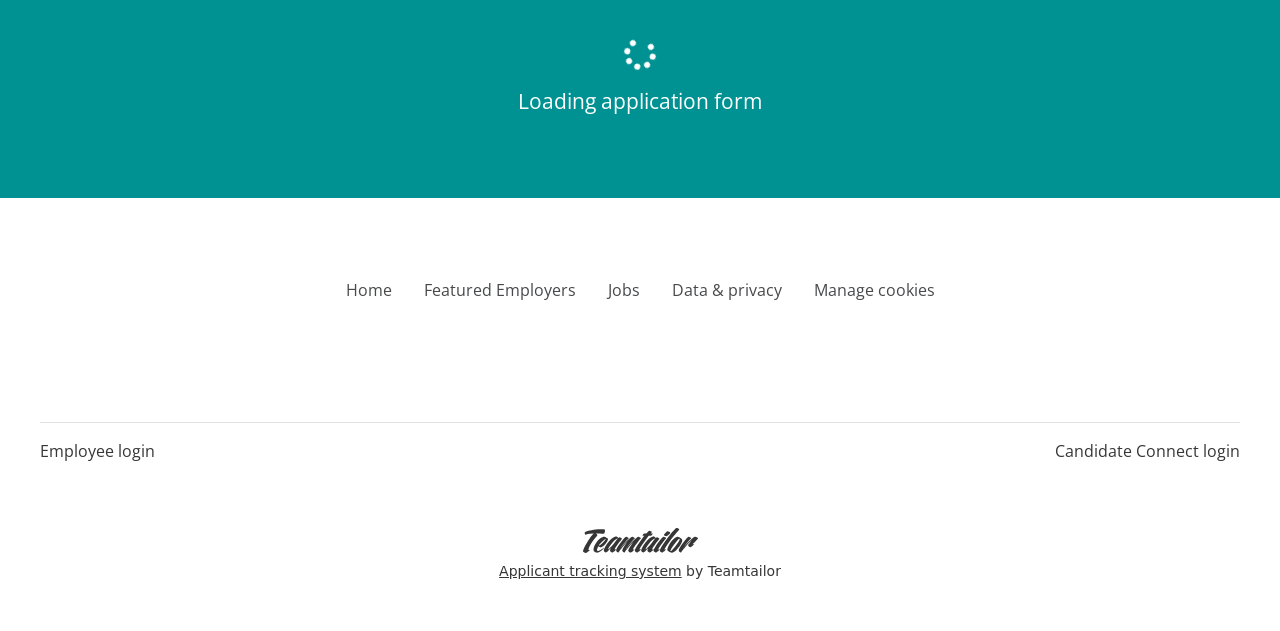What is the purpose of the button in the footer? Analyze the screenshot and reply with just one word or a short phrase.

Manage cookies